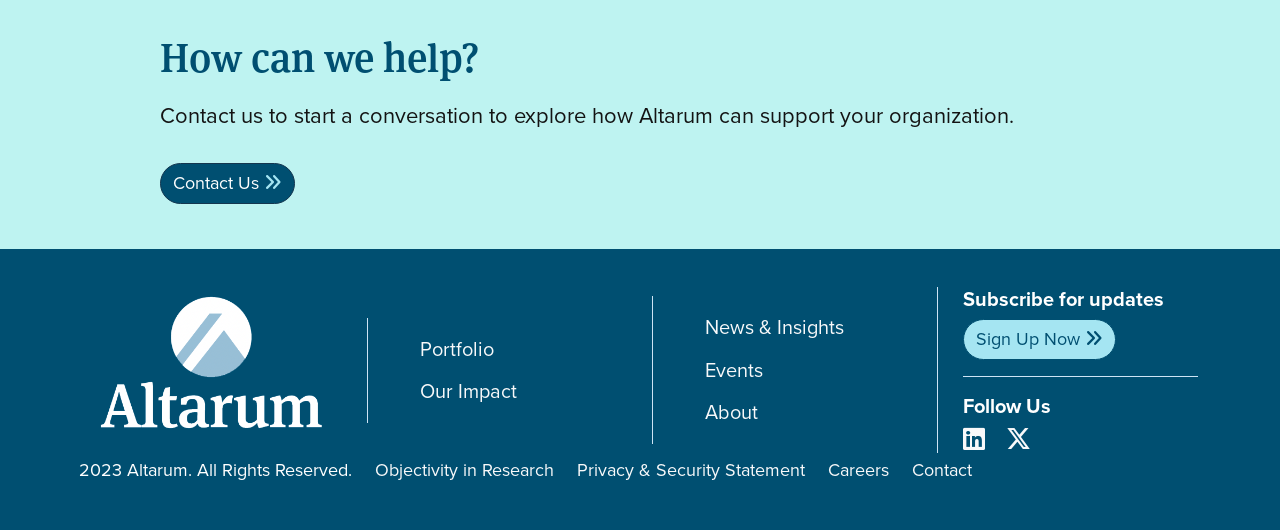Given the description "Contact Us", provide the bounding box coordinates of the corresponding UI element.

[0.125, 0.307, 0.23, 0.384]